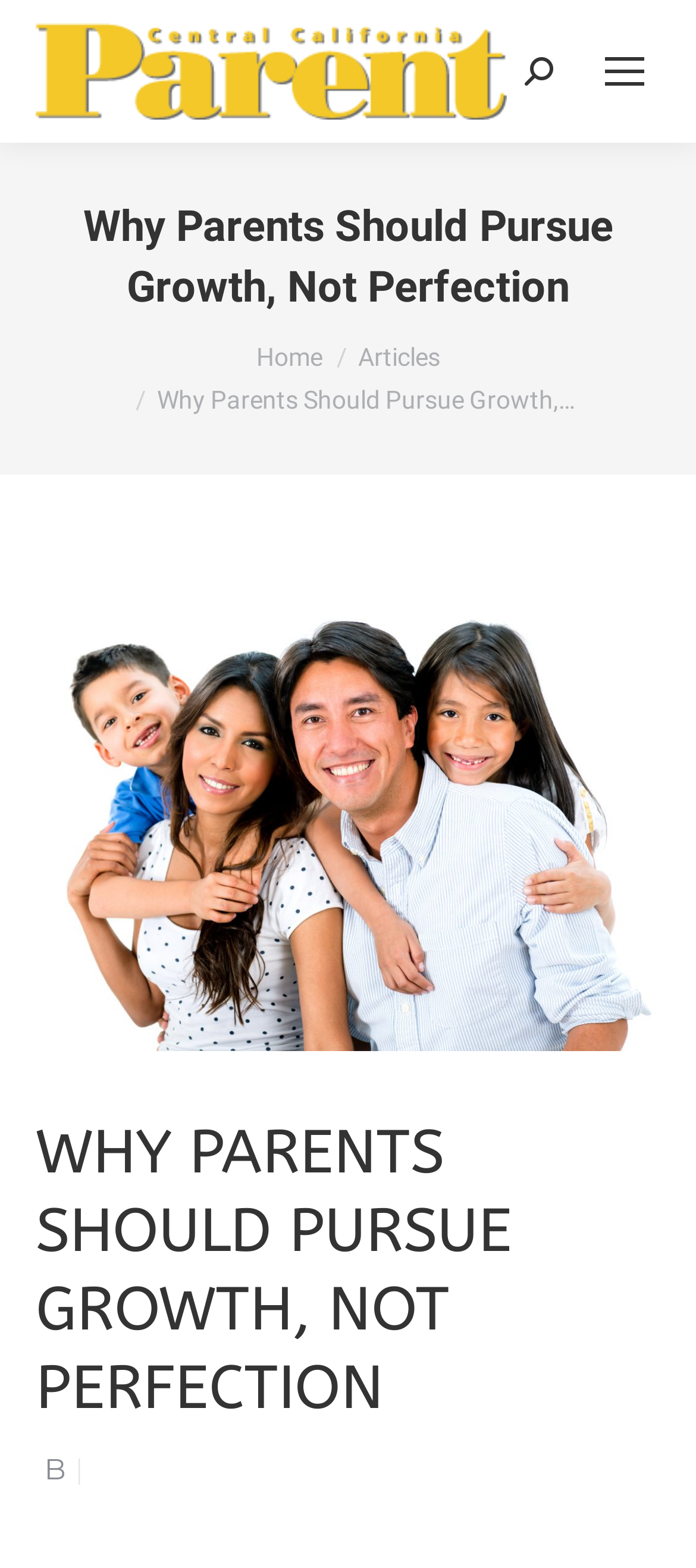What is the name of the website?
Provide an in-depth answer to the question, covering all aspects.

The name of the website can be found in the top-left corner of the webpage, where the logo 'CCParent' is displayed.